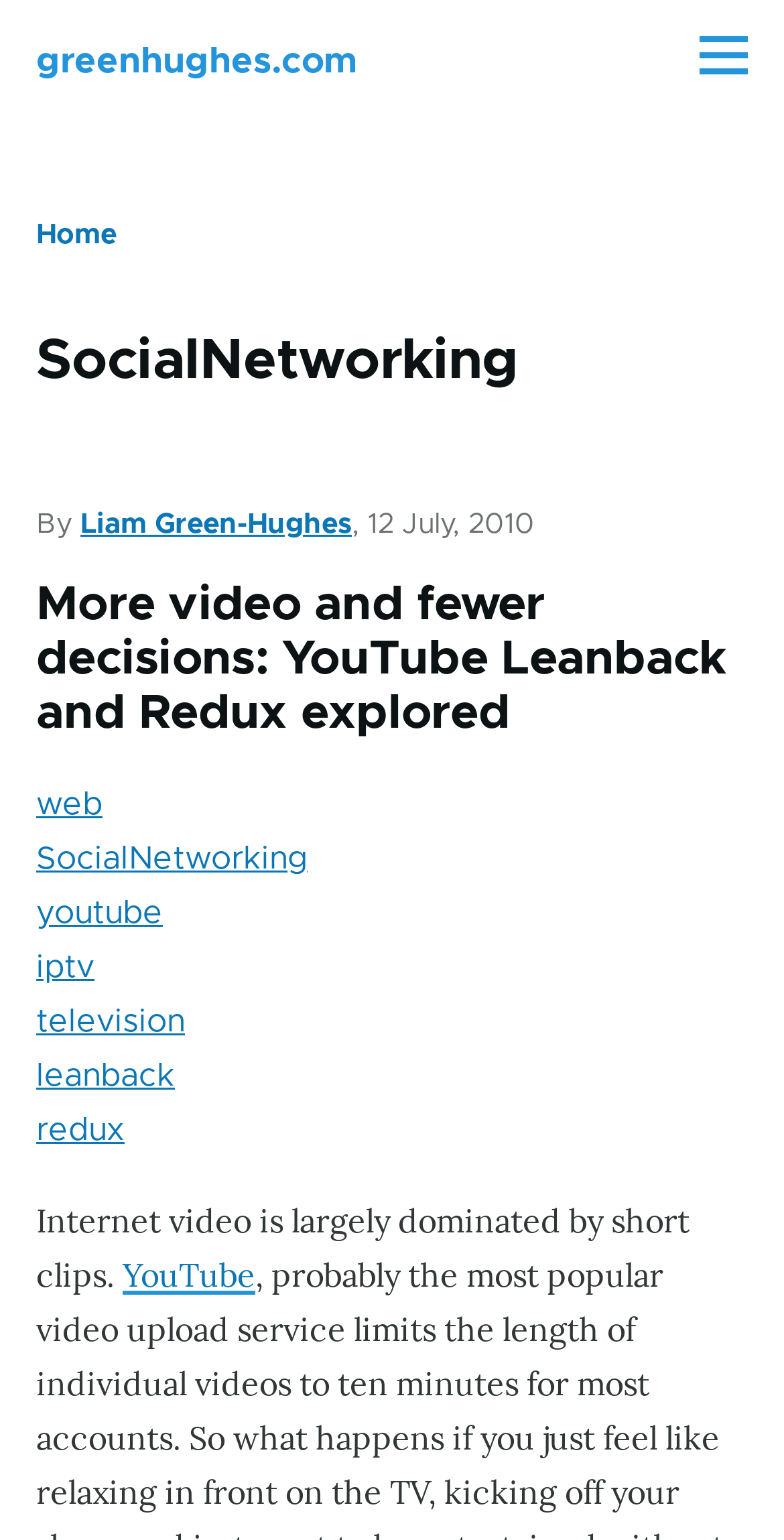Highlight the bounding box coordinates of the element you need to click to perform the following instruction: "Visit the 'Home' page."

[0.046, 0.144, 0.149, 0.162]